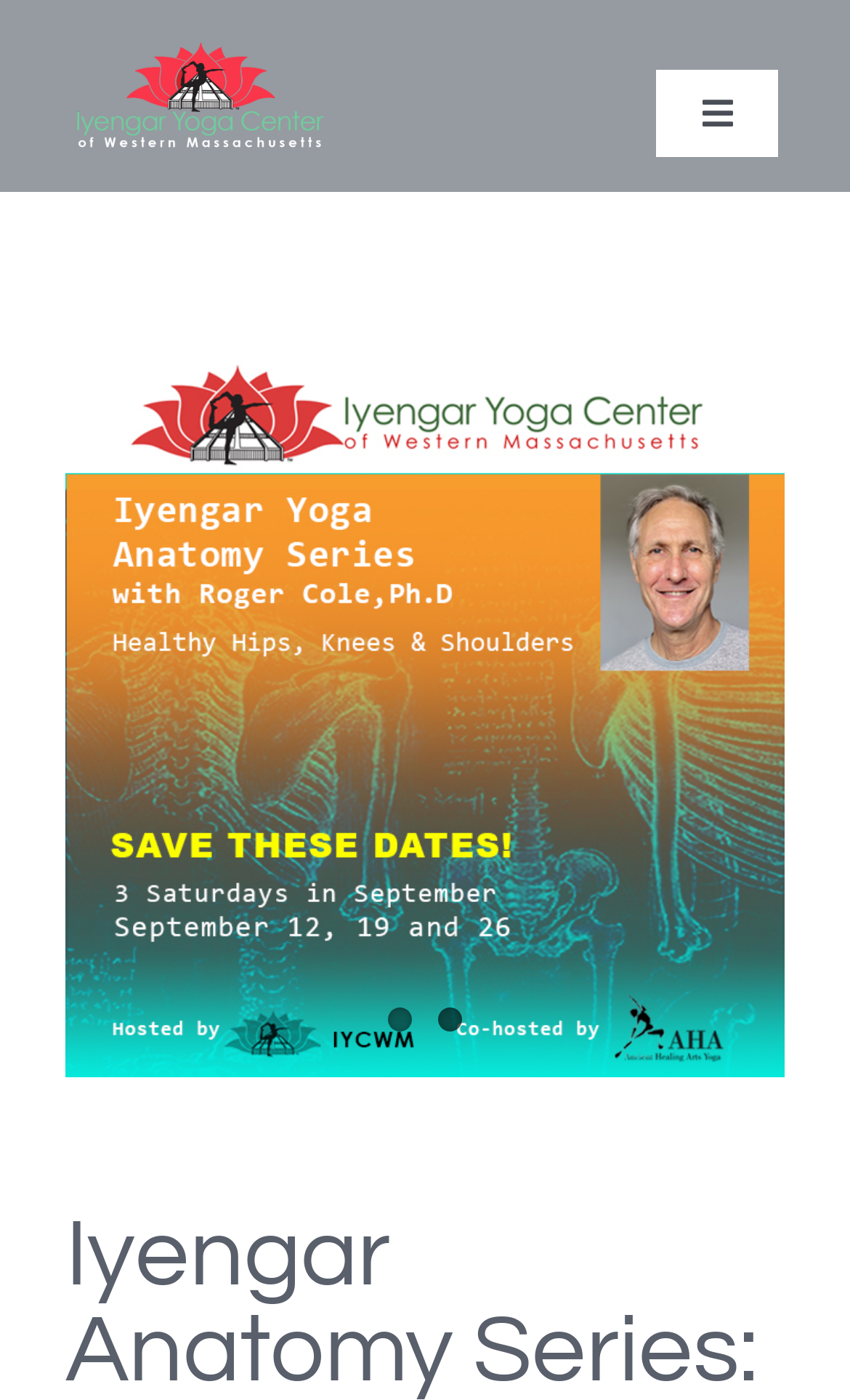Explain the webpage in detail.

This webpage is about the Iyengar Anatomy Series with Roger Cole, Ph.D., specifically focusing on healthy hips, knees, and shoulders. At the top left corner, there is a logo of the Iyengar Yoga Center of Western Massachusetts, accompanied by an image with the same name. 

Below the logo, there is a main navigation menu that spans across the top of the page, containing links to various sections such as "About", "Classes", "Private Sessions", "Retreats", "Iyengar Immersion", "Workshops", and "Contact". Each of these links has a corresponding button to open a submenu.

On the right side of the navigation menu, there is a toggle button to expand or collapse the menu. 

The main content of the page is divided into two sections. On the left side, there are two large images that take up most of the vertical space. On the right side, there are pagination links, with numbers "1" and "2" indicating that there are multiple pages of content.

At the very bottom of the page, there is a "Go to Top" link with an arrow icon, allowing users to quickly navigate back to the top of the page.